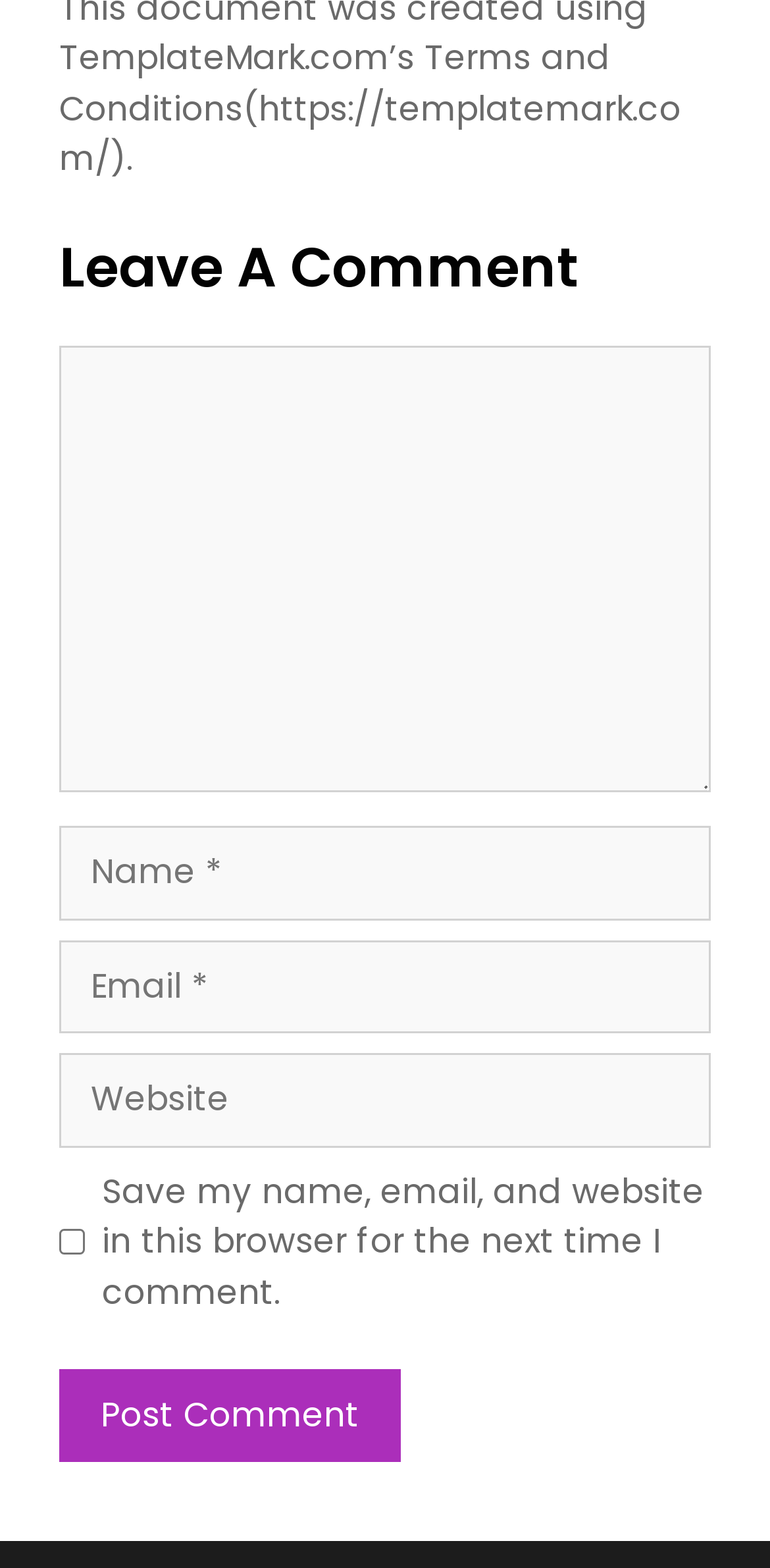What is the purpose of the text box labeled 'Comment'?
Using the details shown in the screenshot, provide a comprehensive answer to the question.

The text box labeled 'Comment' is required and has a heading 'Leave A Comment' above it, indicating that it is for users to input their comments.